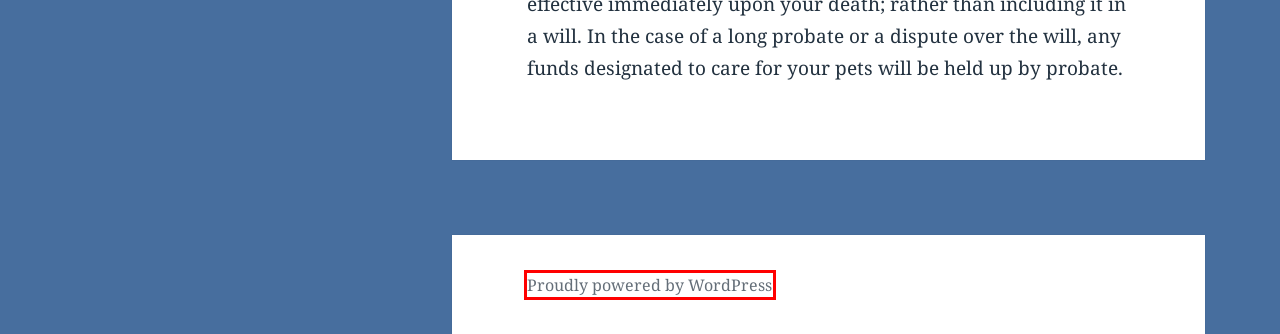Look at the given screenshot of a webpage with a red rectangle bounding box around a UI element. Pick the description that best matches the new webpage after clicking the element highlighted. The descriptions are:
A. Fees – Moylan Law LLC
B. Contact Information – Moylan Law LLC
C. Articles – Moylan Law LLC
D. Mediation Services – Moylan Law LLC
E. Real Estate –  Commercial and Residential – Moylan Law LLC
F. Moylan Law LLC
G. Attorney Profile – Moylan Law LLC
H. Blog Tool, Publishing Platform, and CMS – WordPress.org

H